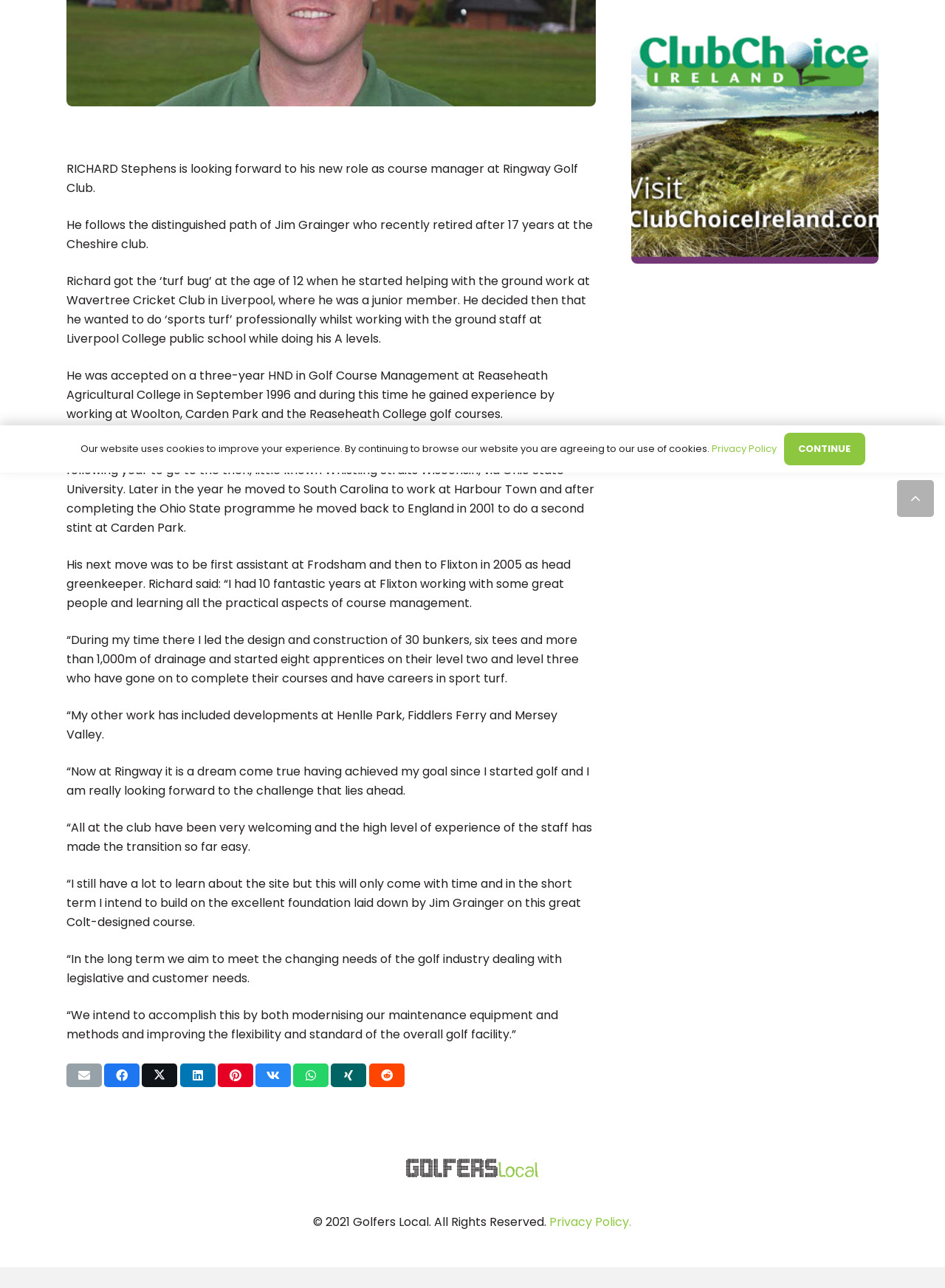Find the bounding box coordinates of the UI element according to this description: "Continue".

[0.829, 0.336, 0.915, 0.361]